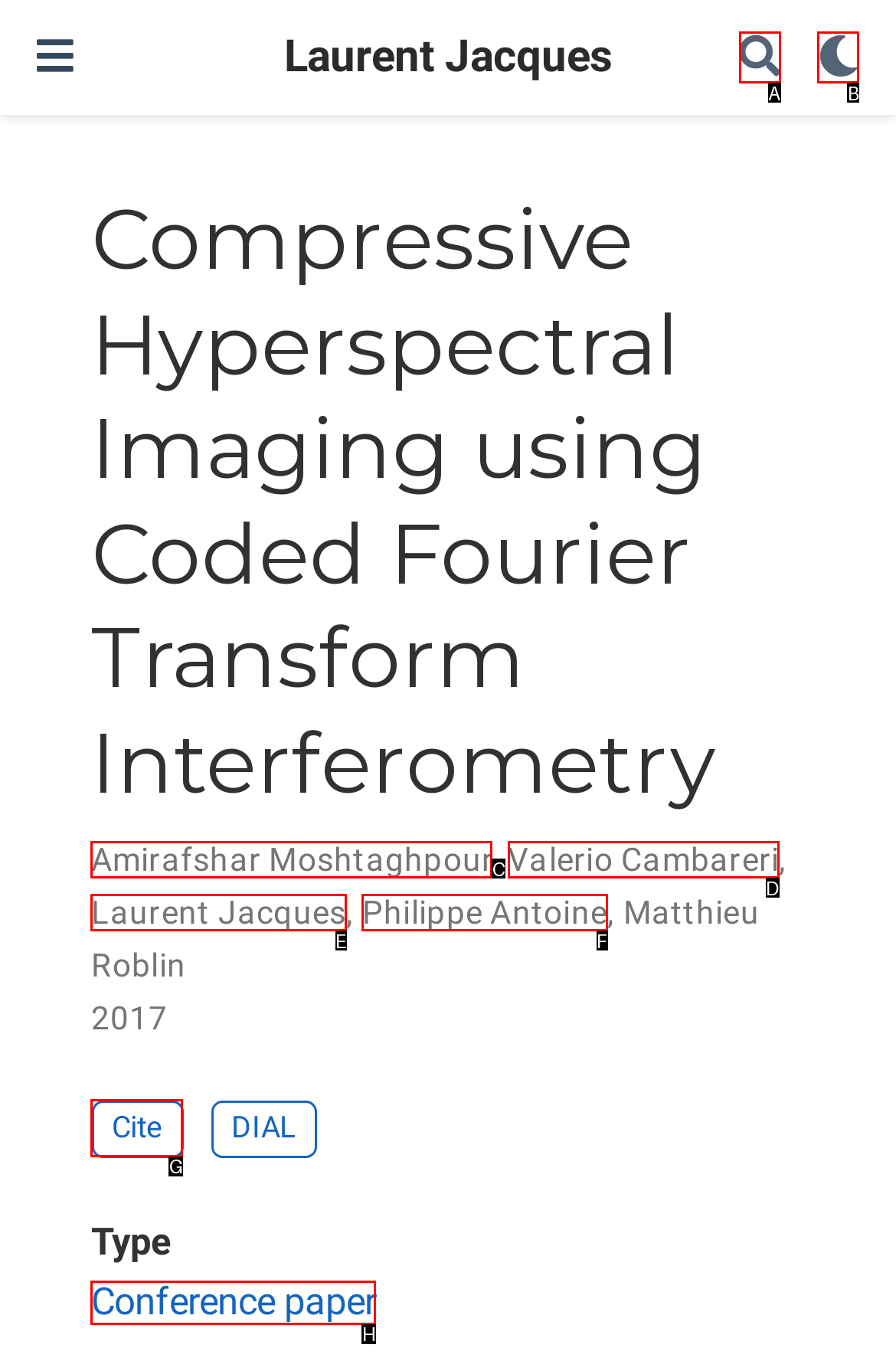Identify the correct choice to execute this task: Cite this paper
Respond with the letter corresponding to the right option from the available choices.

G